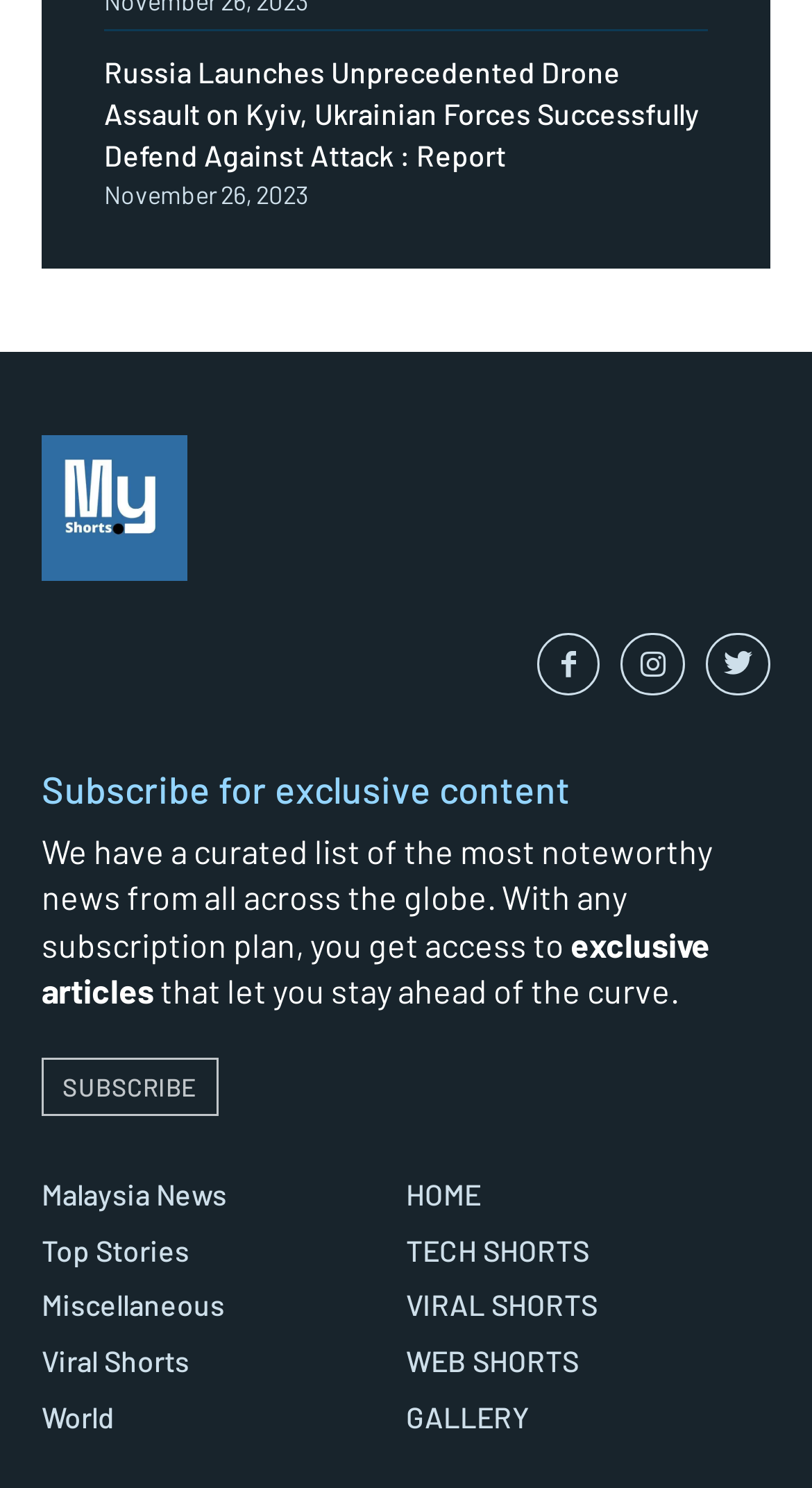Please determine the bounding box coordinates of the element to click in order to execute the following instruction: "Subscribe for exclusive content". The coordinates should be four float numbers between 0 and 1, specified as [left, top, right, bottom].

[0.051, 0.71, 0.268, 0.75]